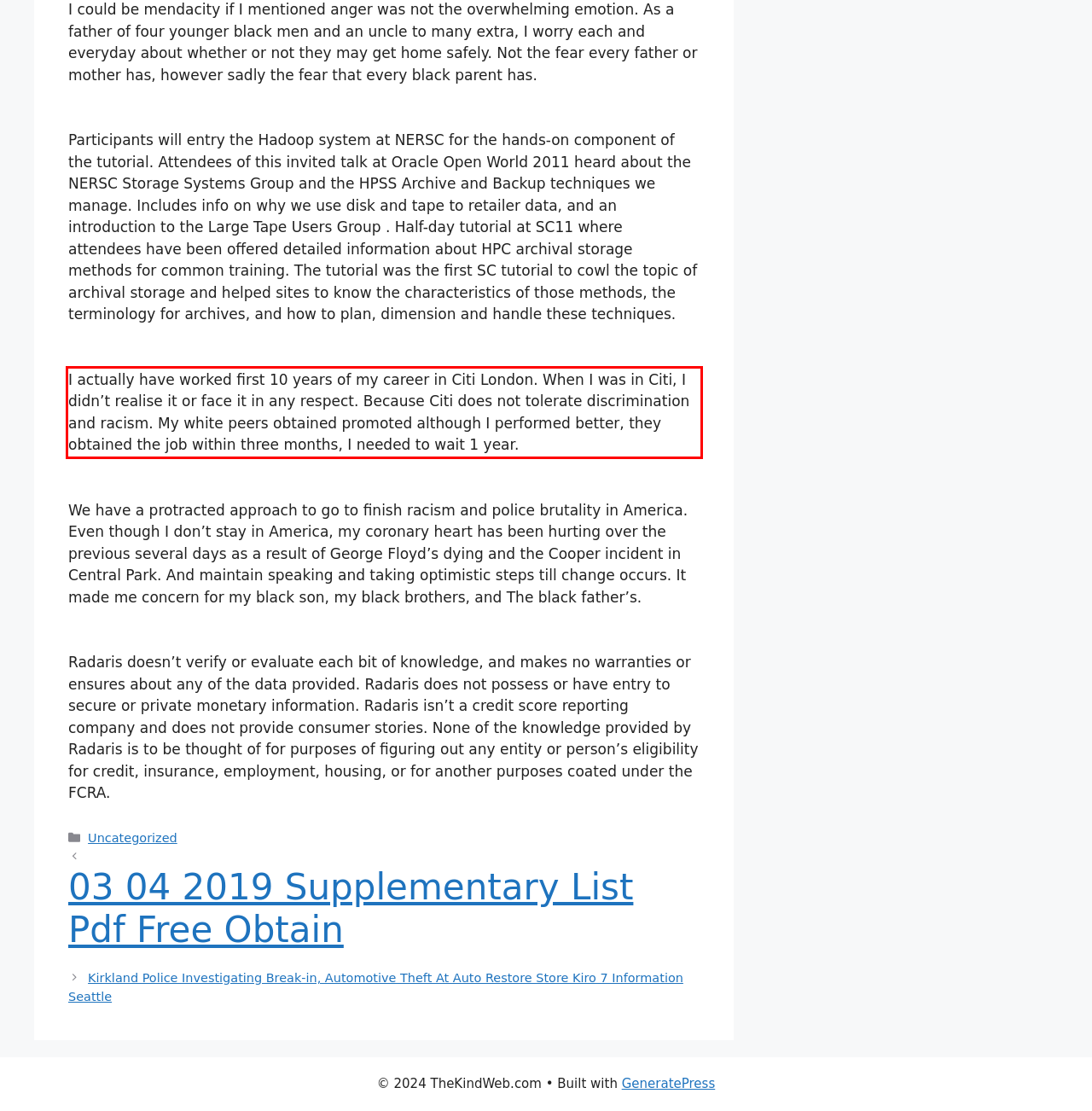You are provided with a screenshot of a webpage featuring a red rectangle bounding box. Extract the text content within this red bounding box using OCR.

I actually have worked first 10 years of my career in Citi London. When I was in Citi, I didn’t realise it or face it in any respect. Because Citi does not tolerate discrimination and racism. My white peers obtained promoted although I performed better, they obtained the job within three months, I needed to wait 1 year.